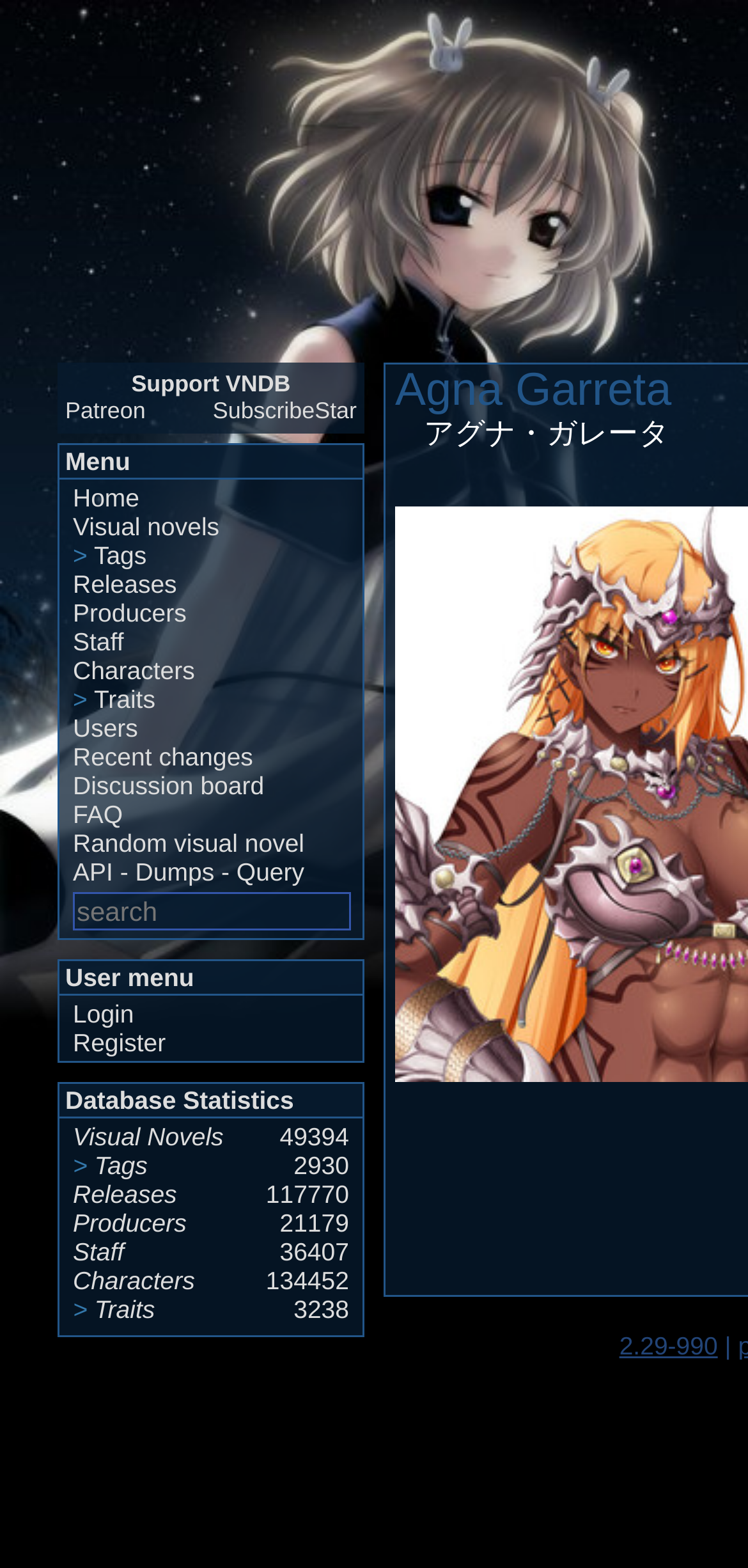Find the UI element described as: "Random visual novel" and predict its bounding box coordinates. Ensure the coordinates are four float numbers between 0 and 1, [left, top, right, bottom].

[0.097, 0.529, 0.407, 0.548]